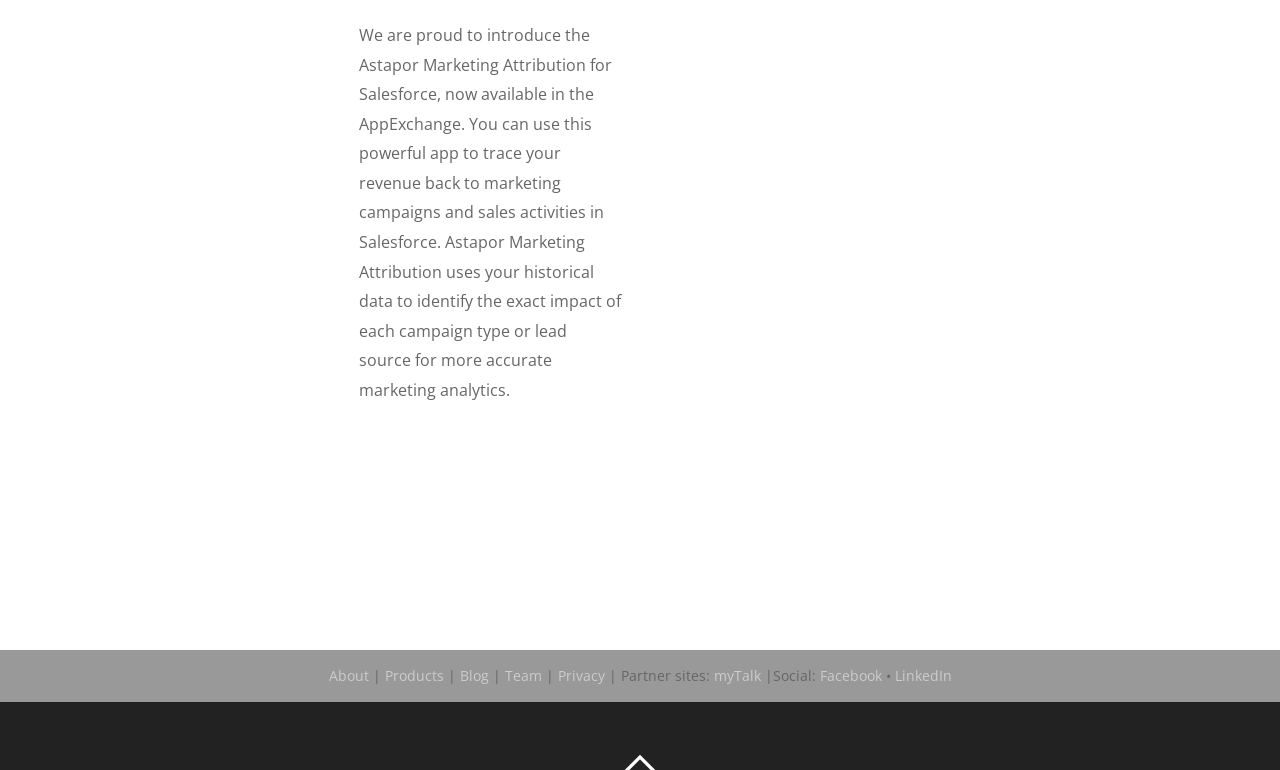Using the description: "LinkedIn", determine the UI element's bounding box coordinates. Ensure the coordinates are in the format of four float numbers between 0 and 1, i.e., [left, top, right, bottom].

[0.699, 0.864, 0.743, 0.889]